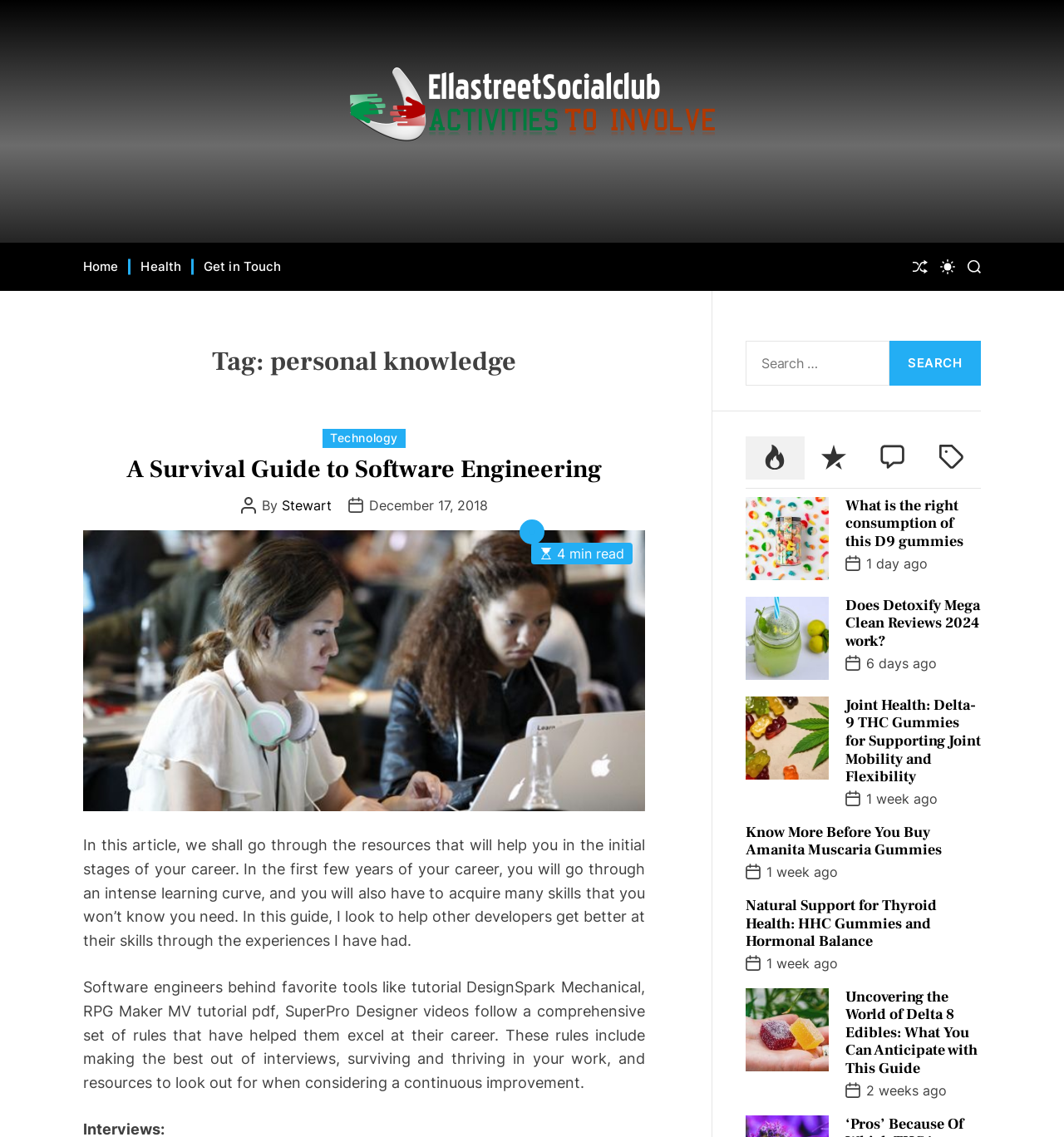Answer the following query concisely with a single word or phrase:
What is the purpose of the search box?

To search for articles